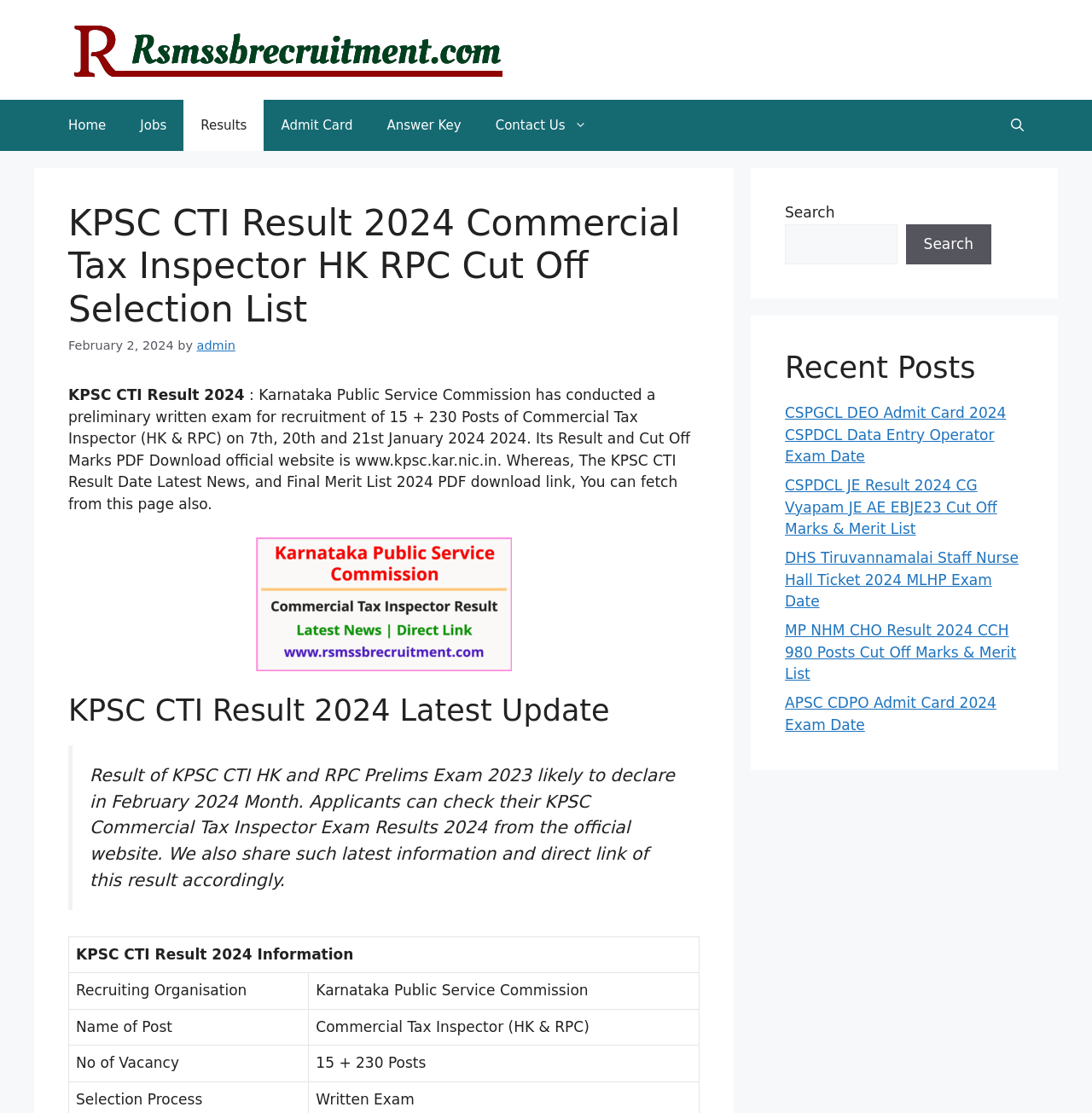Highlight the bounding box coordinates of the element that should be clicked to carry out the following instruction: "Check the 'KPSC CTI Result 2024 Latest Update'". The coordinates must be given as four float numbers ranging from 0 to 1, i.e., [left, top, right, bottom].

[0.062, 0.622, 0.641, 0.654]